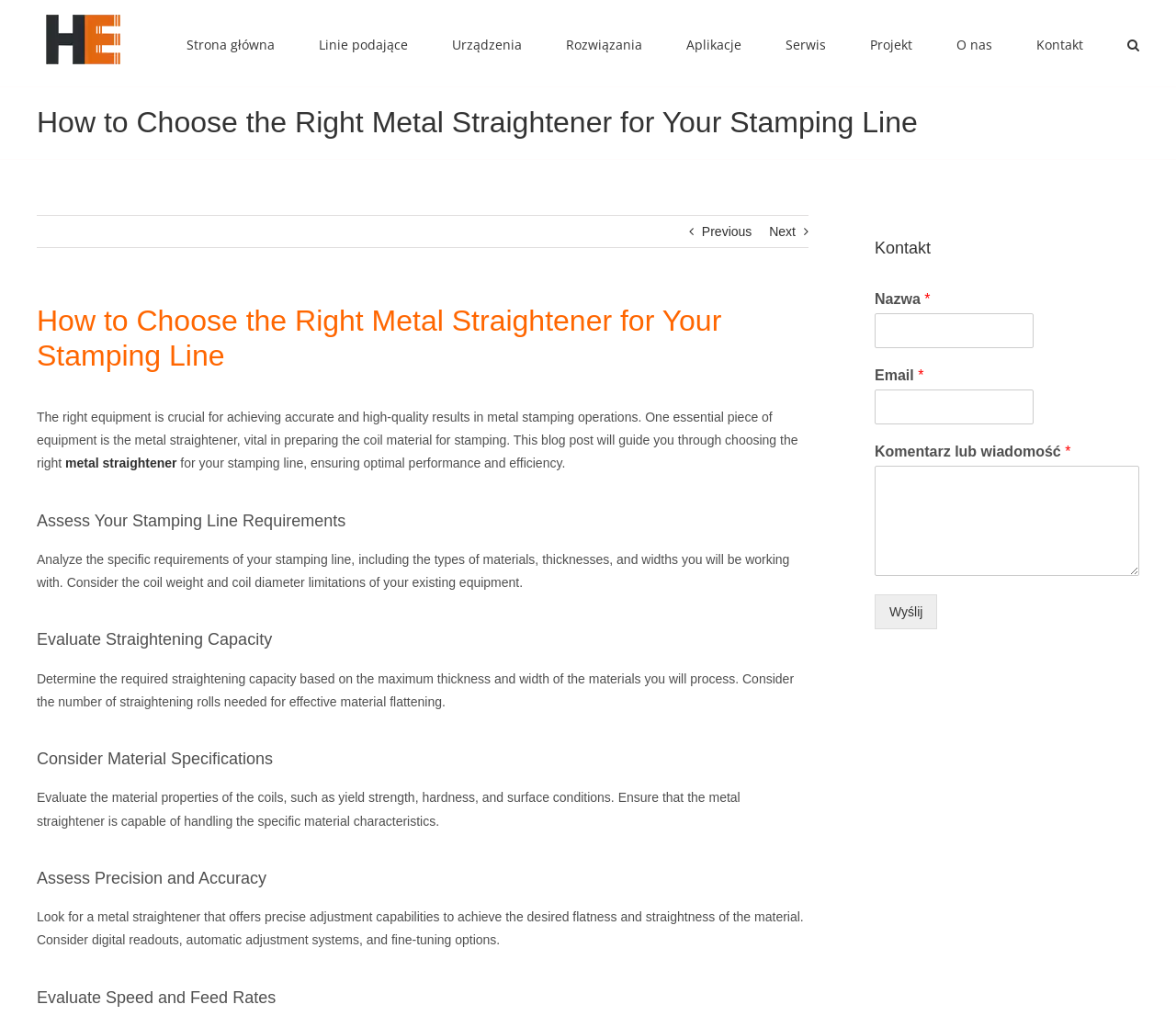Specify the bounding box coordinates of the area that needs to be clicked to achieve the following instruction: "Click the 'Wyślij' button".

[0.744, 0.579, 0.797, 0.613]